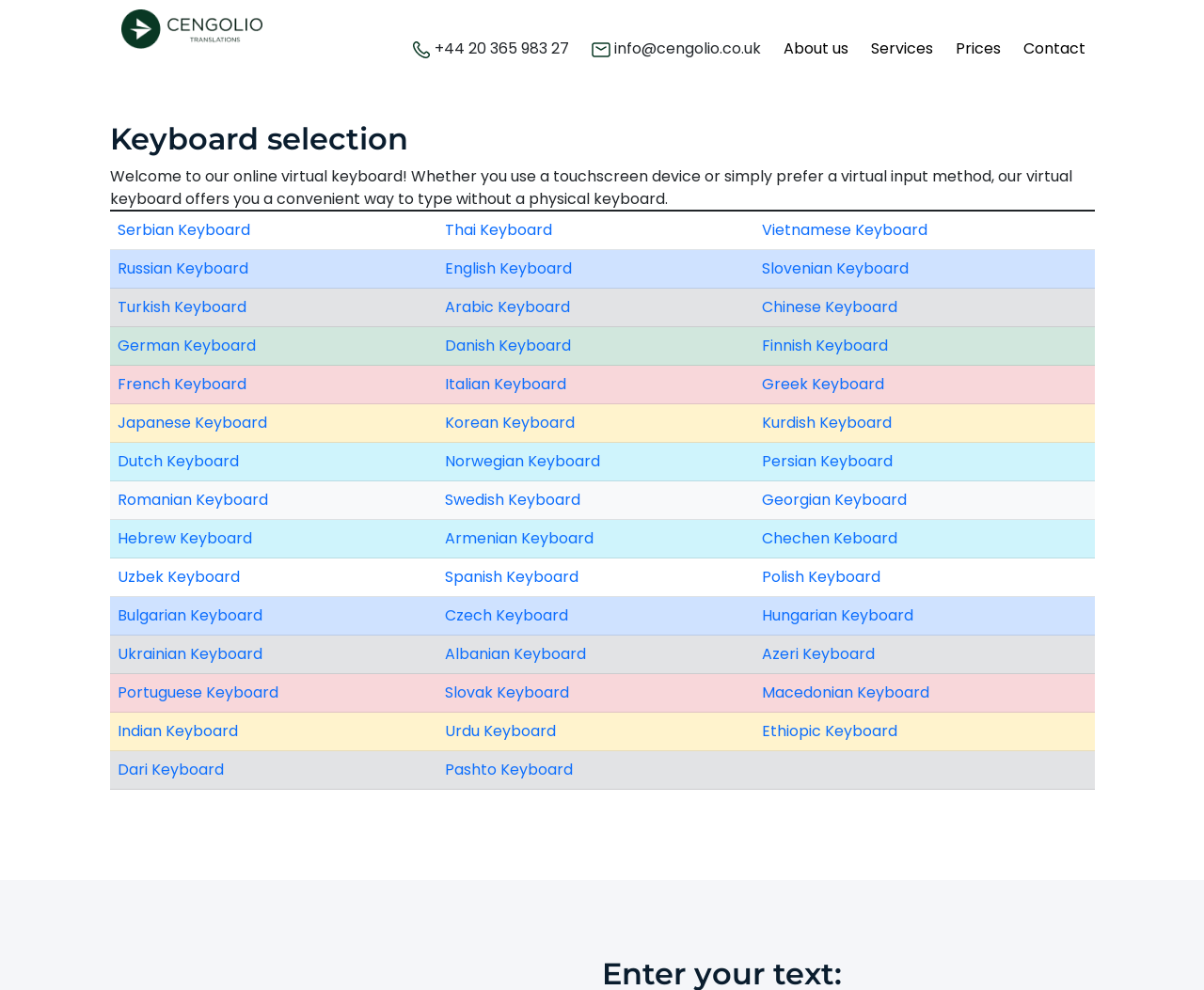How many keyboard options are available on the webpage?
Using the image, provide a concise answer in one word or a short phrase.

24